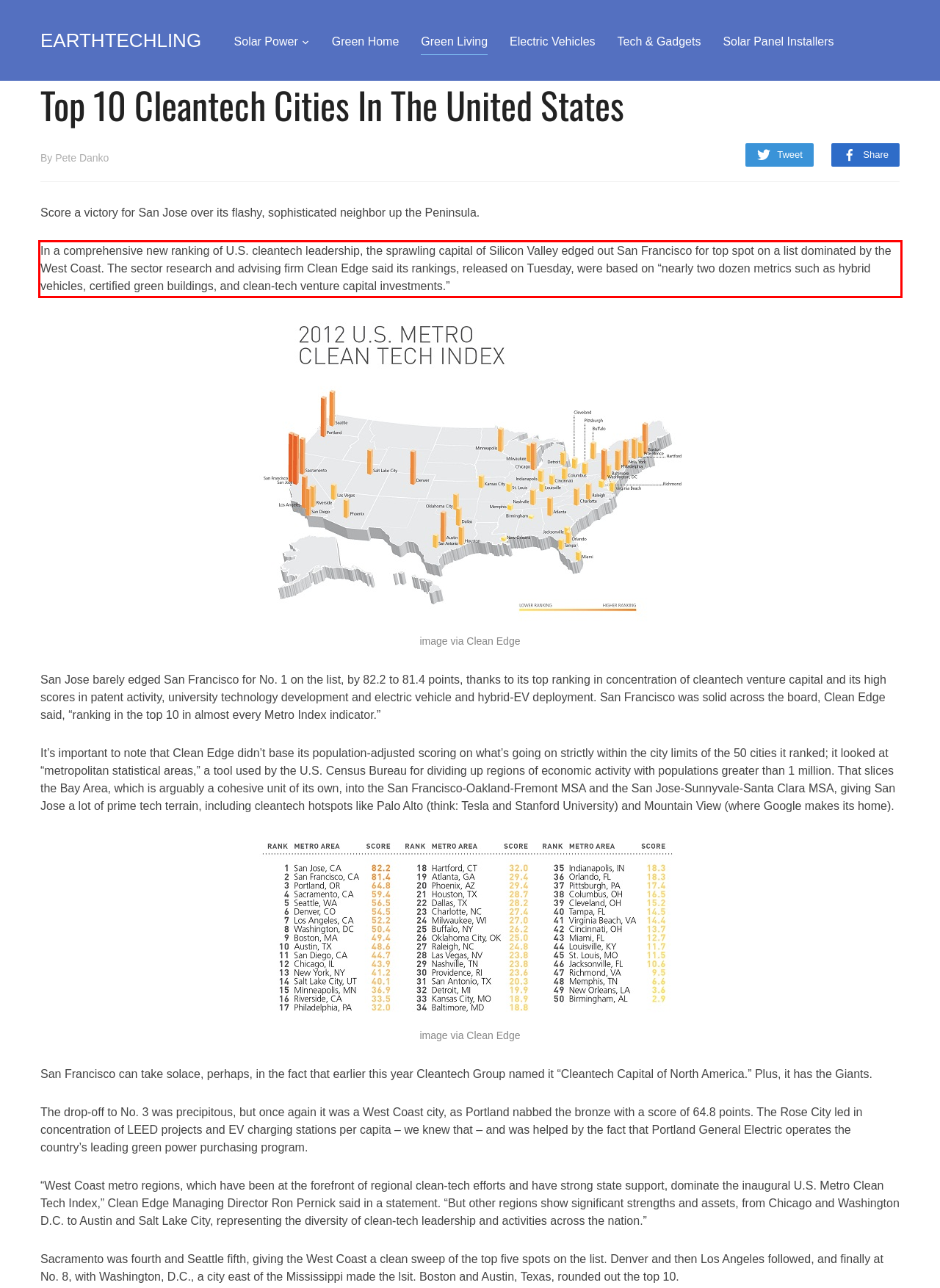Review the screenshot of the webpage and recognize the text inside the red rectangle bounding box. Provide the extracted text content.

In a comprehensive new ranking of U.S. cleantech leadership, the sprawling capital of Silicon Valley edged out San Francisco for top spot on a list dominated by the West Coast. The sector research and advising firm Clean Edge said its rankings, released on Tuesday, were based on “nearly two dozen metrics such as hybrid vehicles, certified green buildings, and clean-tech venture capital investments.”